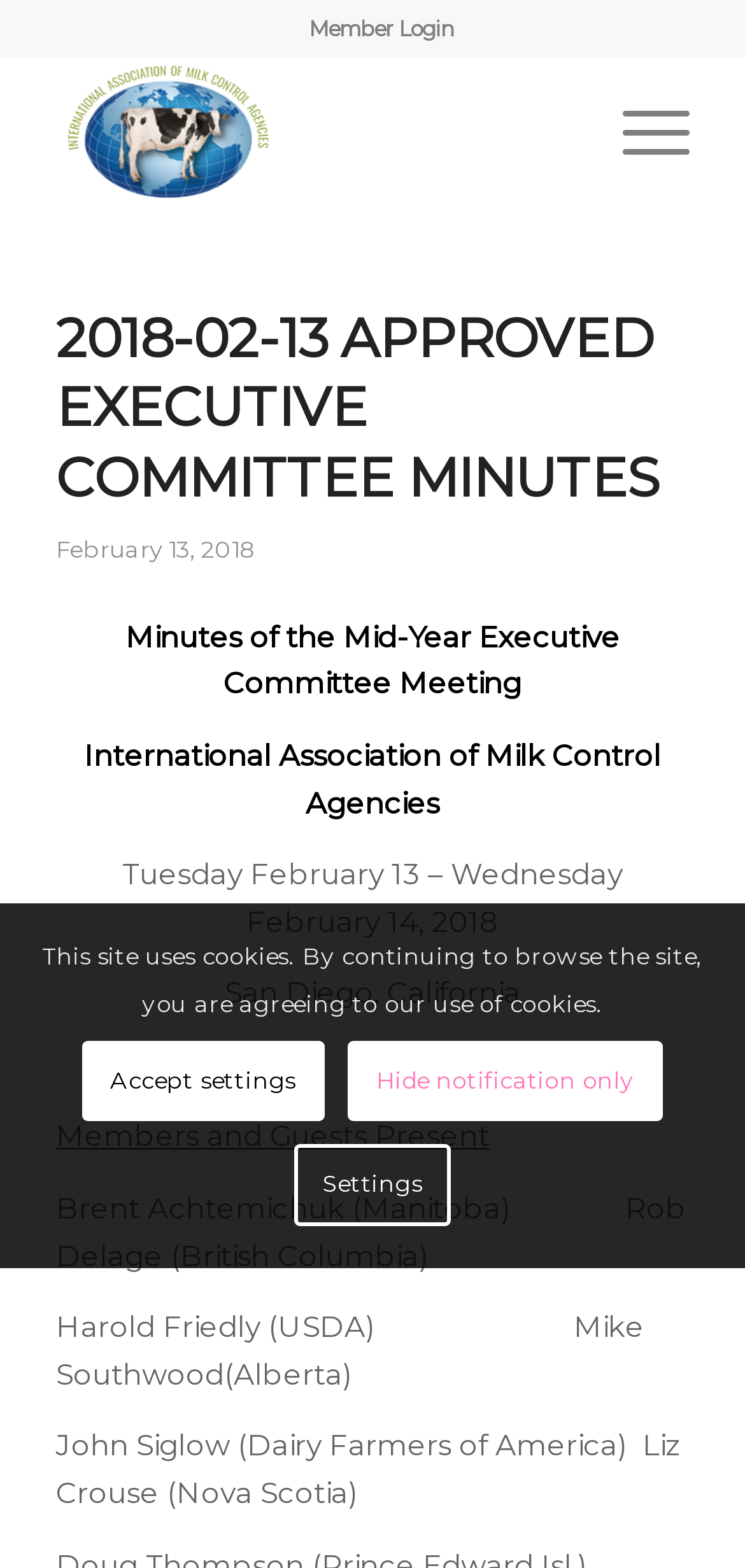Provide a one-word or short-phrase response to the question:
How many members and guests are listed as present?

4